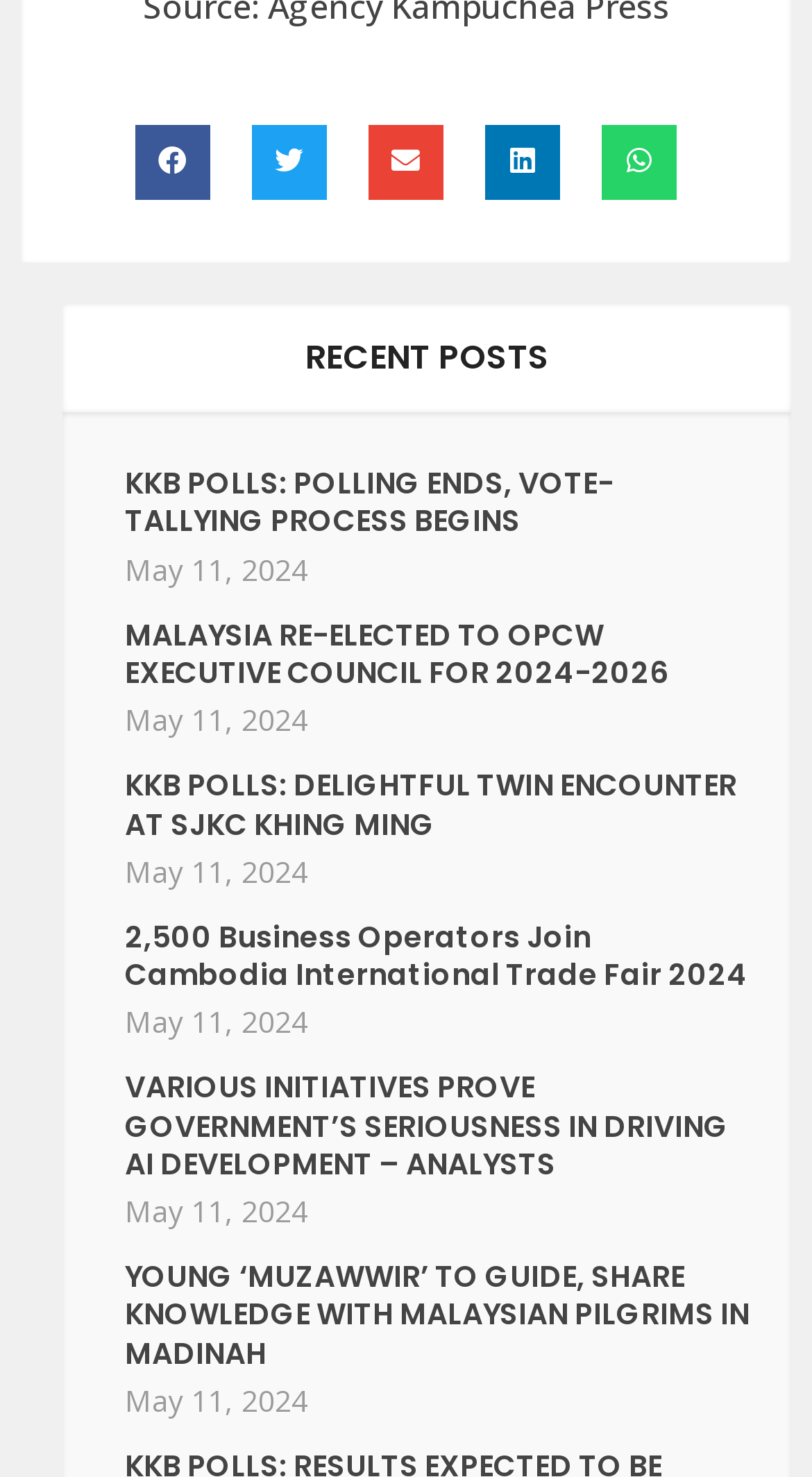Point out the bounding box coordinates of the section to click in order to follow this instruction: "Share on linkedin".

[0.597, 0.085, 0.69, 0.136]